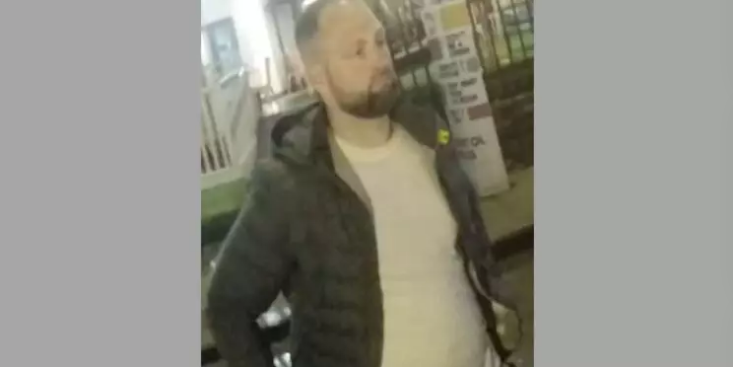Given the content of the image, can you provide a detailed answer to the question?
Where did the incident occur?

According to the caption, the incident reported on the 24th of April, 2023, occurred at a specific location, which is Vodka Revolution in St Nicholas Street, Bristol, indicating the exact place where the event took place.